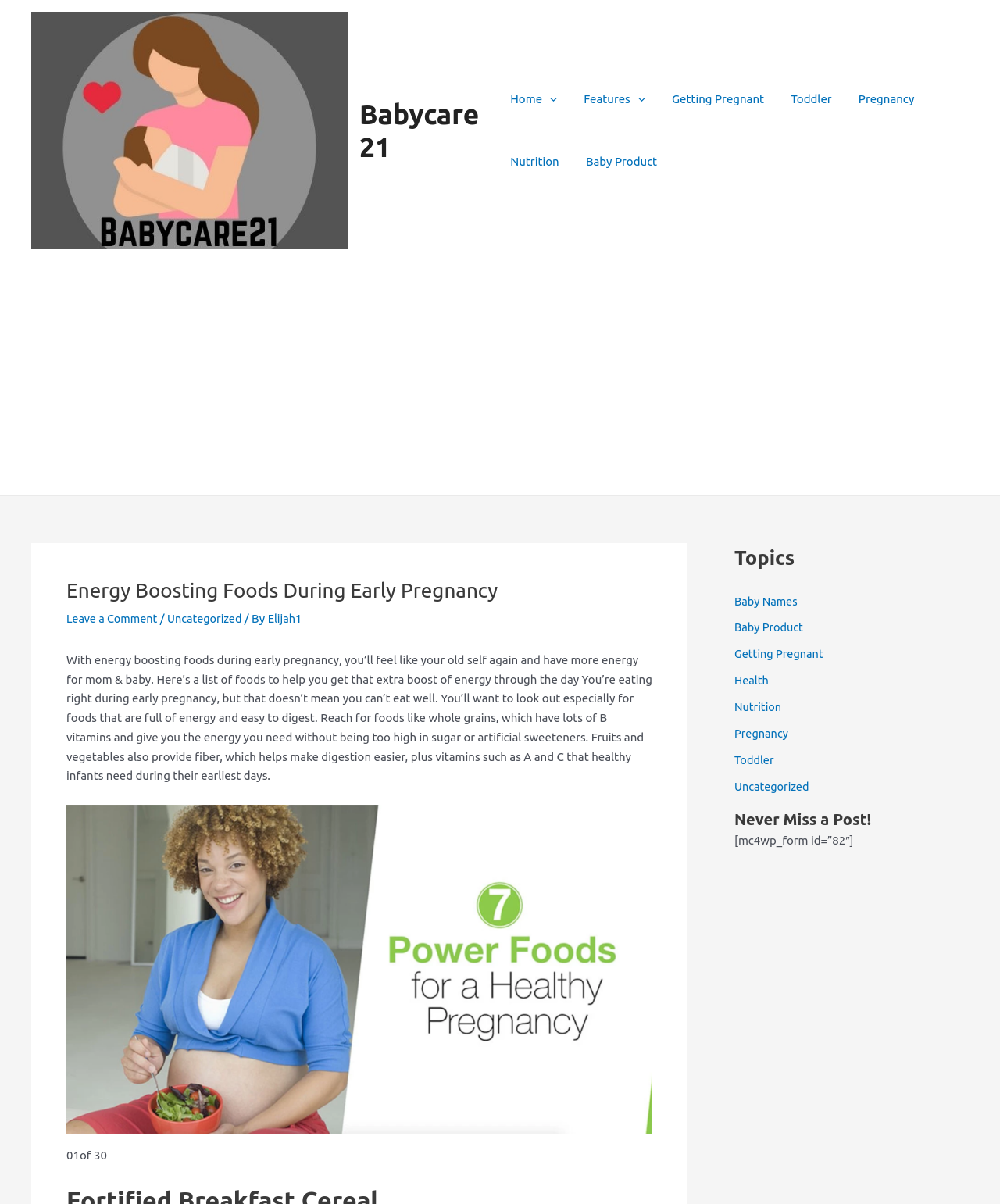Please examine the image and provide a detailed answer to the question: How many menu items are in the main navigation?

The main navigation is located at the top of the webpage, and it contains 6 menu items: 'Home', 'Features', 'Getting Pregnant', 'Toddler', 'Pregnancy', and 'Nutrition'.